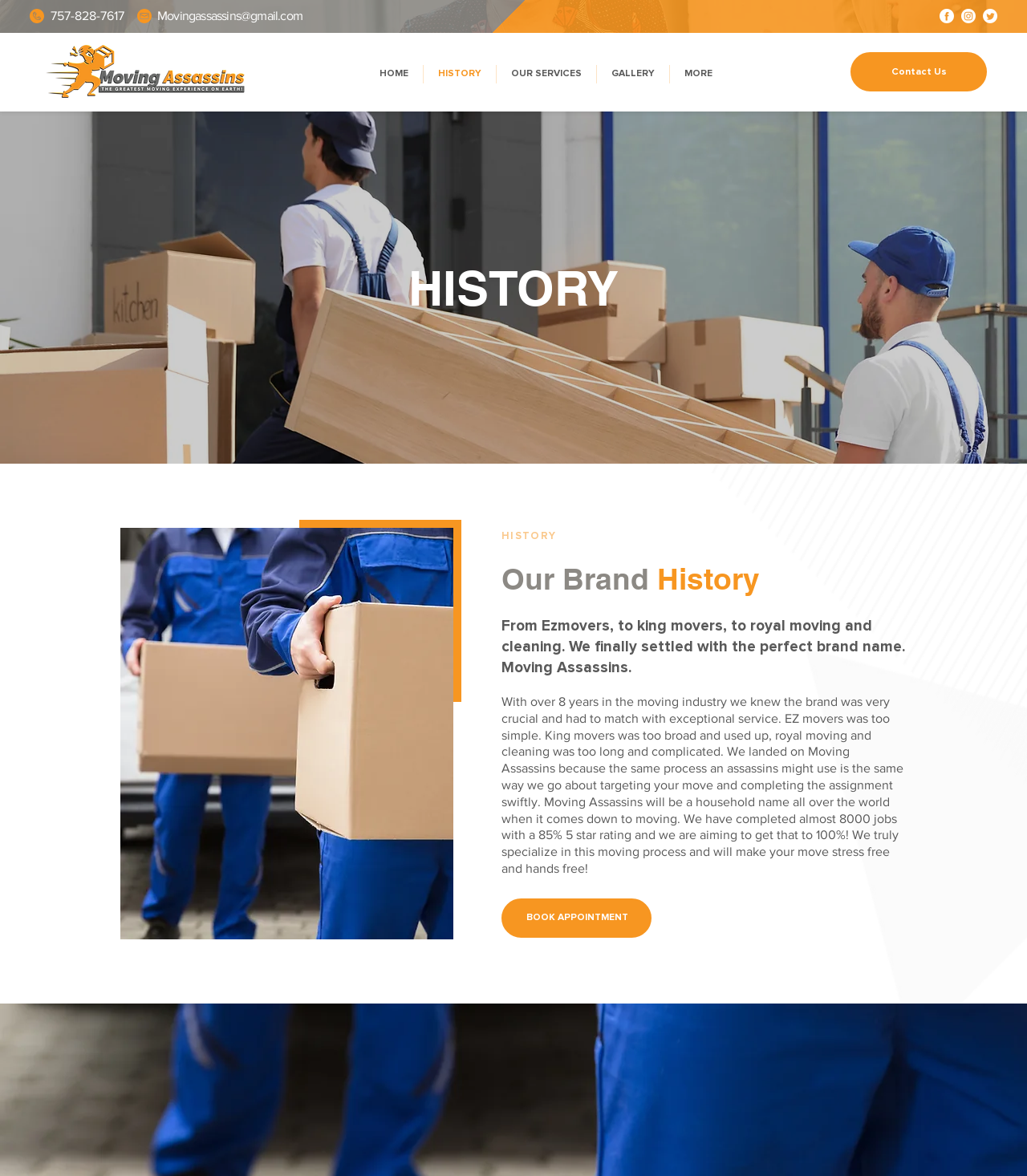Please determine the bounding box coordinates of the area that needs to be clicked to complete this task: 'Call the company'. The coordinates must be four float numbers between 0 and 1, formatted as [left, top, right, bottom].

[0.049, 0.008, 0.121, 0.019]